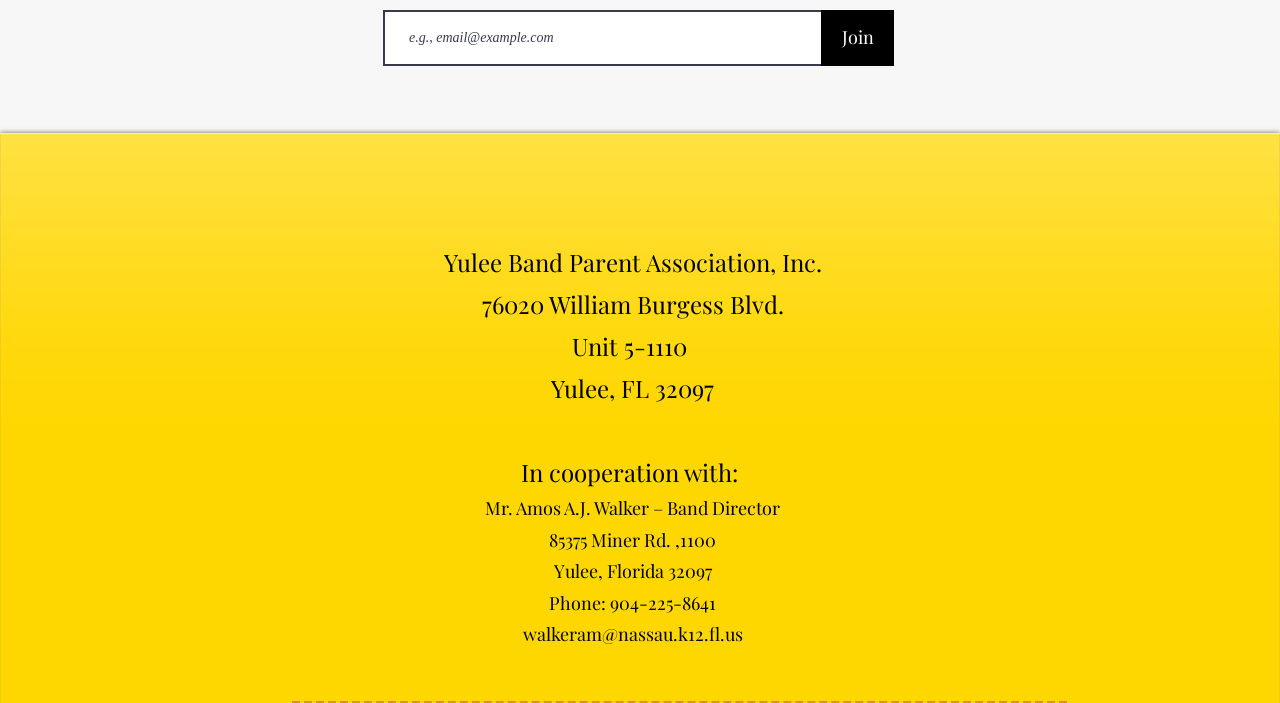What is the phone number of the organization?
Ensure your answer is thorough and detailed.

The phone number can be found in the static text element with the bounding box coordinates [0.429, 0.841, 0.559, 0.875].